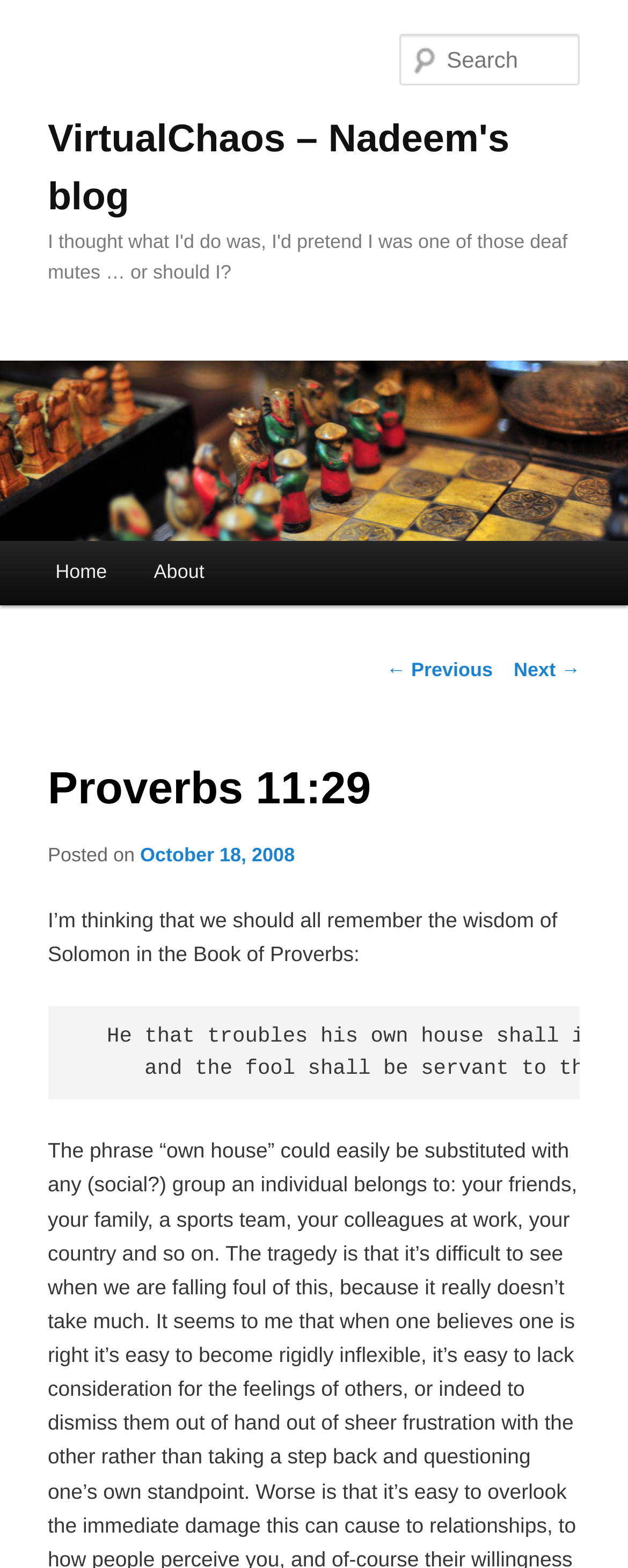Please determine the main heading text of this webpage.

VirtualChaos – Nadeem's blog